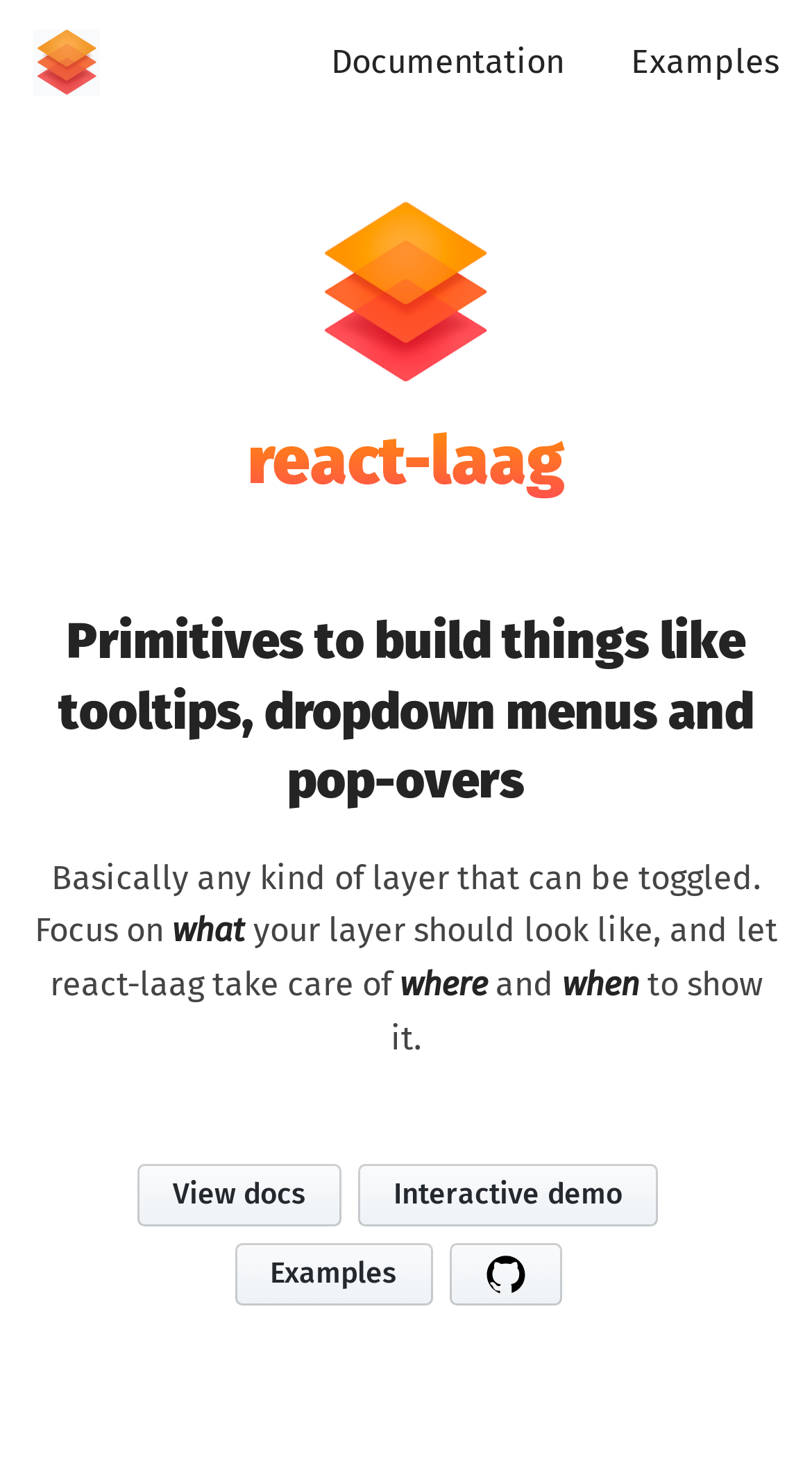Create a detailed summary of the webpage's content and design.

The webpage is about react-laag, a library for building tooltips, dropdown menus, and popovers in React. At the top left corner, there is a react-laag logo, which is also a link. Next to it, there are three links: "Documentation", "Examples", and another "Examples" link. 

Below the logo and links, there is a header section that spans the entire width of the page. Within the header, there is another react-laag logo, followed by two headings: "react-laag" and "Primitives to build things like tooltips, dropdown menus and pop-overs". 

Below the header, there are five paragraphs of text. The first paragraph starts with "Basically any kind of layer that can be toggled. Focus on" and continues with three shorter sentences: "what", "your layer should look like, and let react-laag take care of", and "where when to show it.". 

At the bottom of the page, there are four buttons: "View docs", "Interactive demo", "Examples", and an empty button. The "View docs" and "Interactive demo" buttons are positioned side by side, followed by the "Examples" button, and then the empty button. The empty button contains an image.